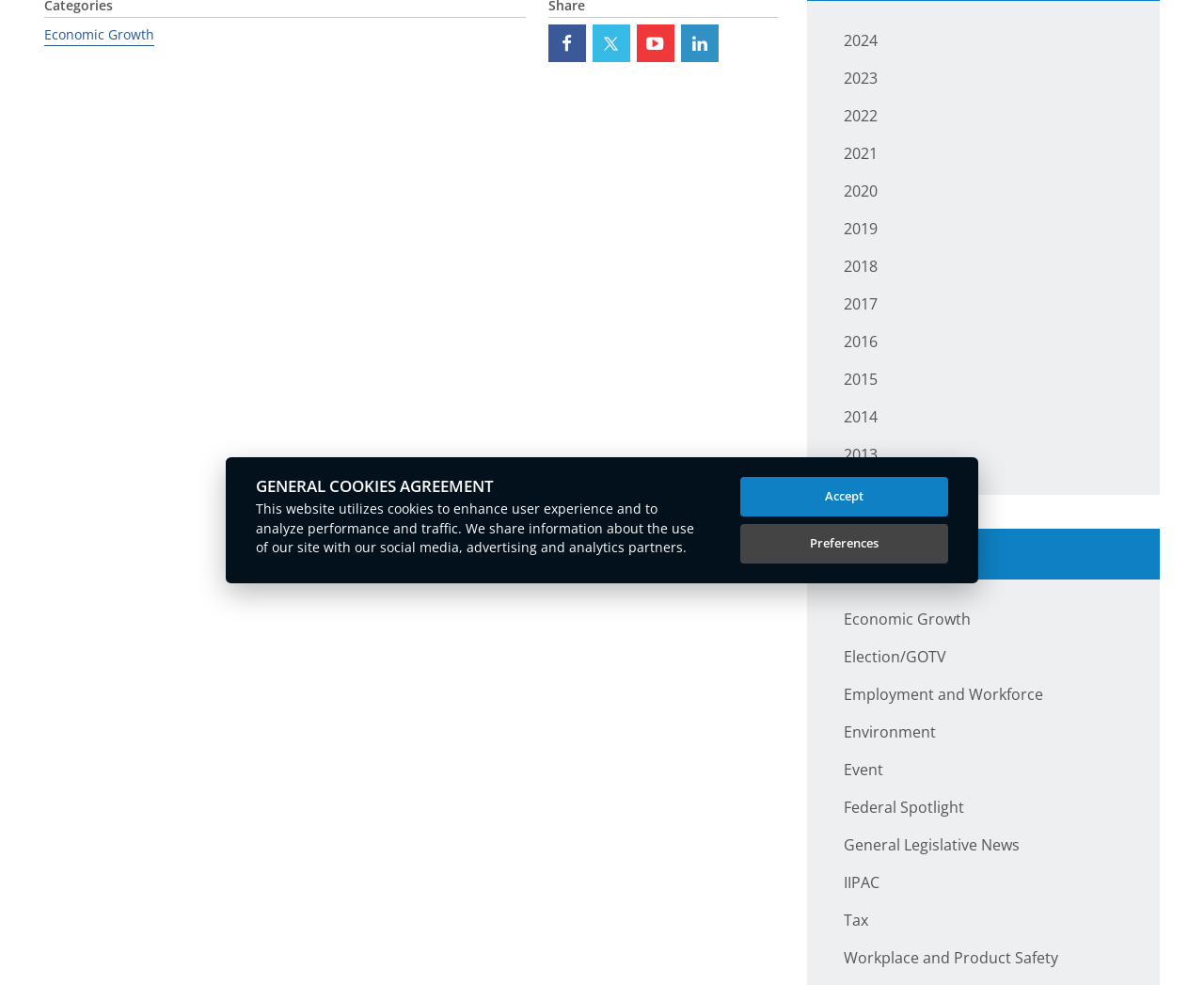Please predict the bounding box coordinates (top-left x, top-left y, bottom-right x, bottom-right y) for the UI element in the screenshot that fits the description: Federal Spotlight

[0.701, 0.809, 0.801, 0.83]